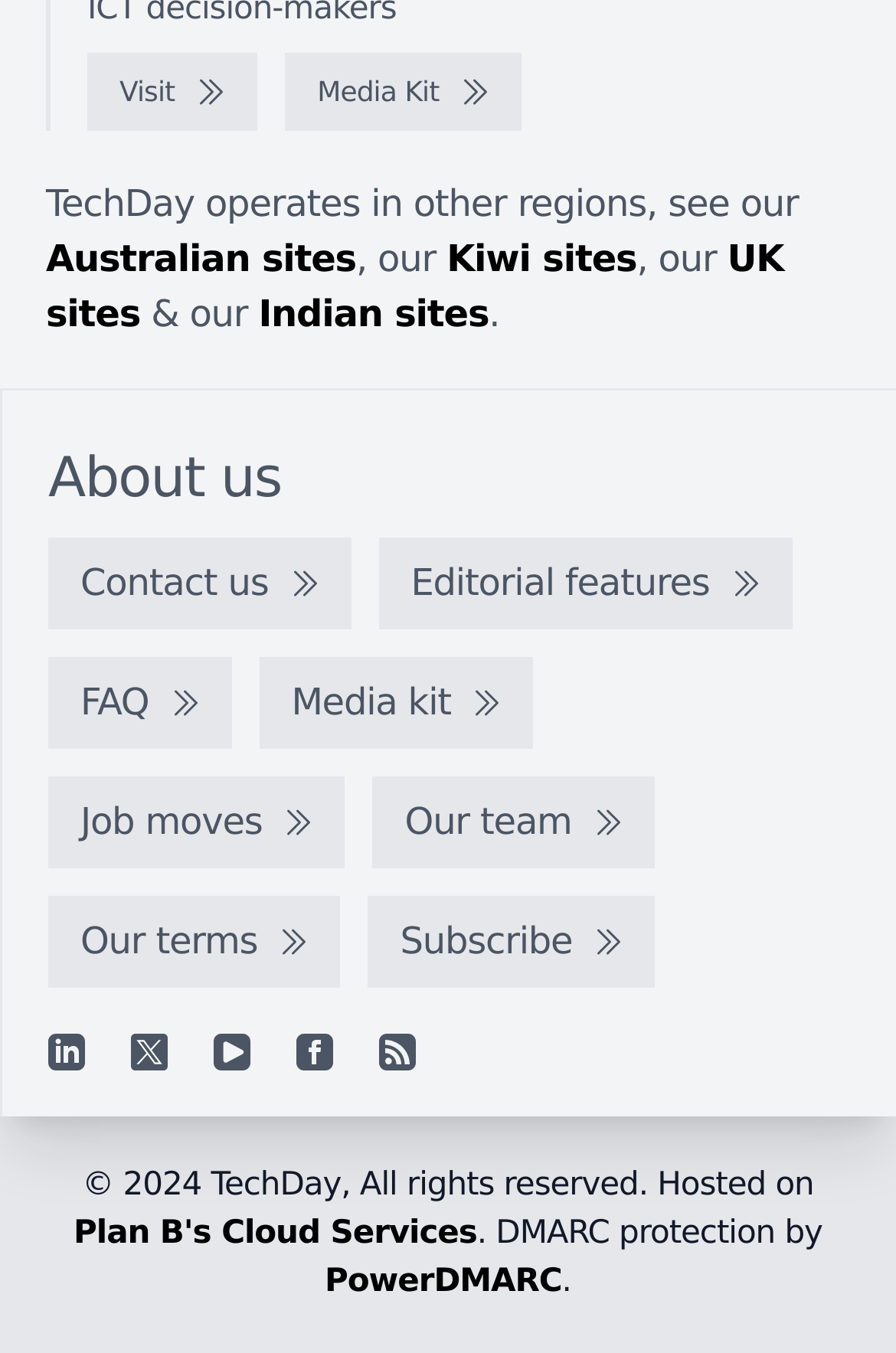Based on the element description: "Plan B's Cloud Services", identify the bounding box coordinates for this UI element. The coordinates must be four float numbers between 0 and 1, listed as [left, top, right, bottom].

[0.082, 0.898, 0.532, 0.925]